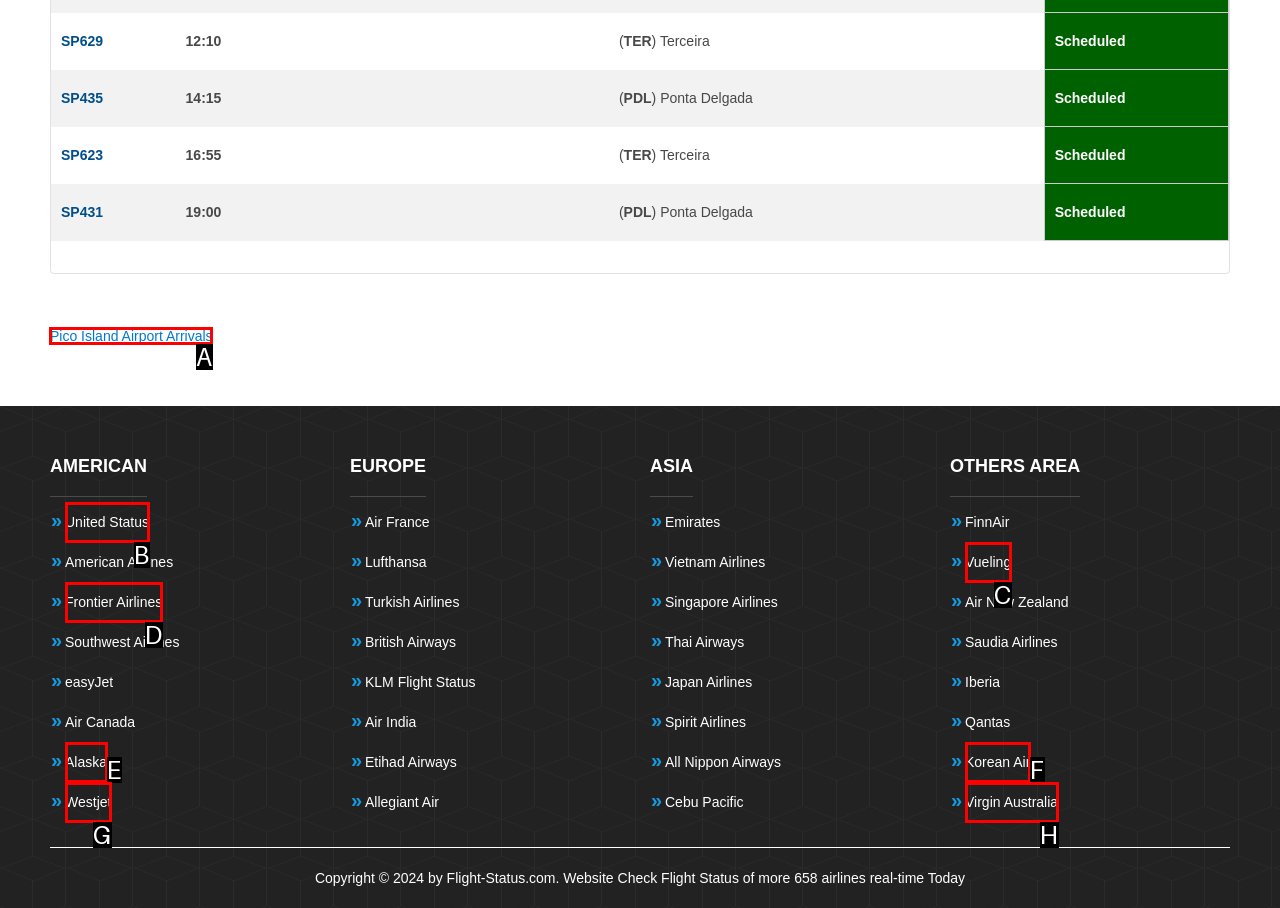Tell me which letter corresponds to the UI element that should be clicked to fulfill this instruction: Click on the link to view Pico Island Airport Arrivals
Answer using the letter of the chosen option directly.

A